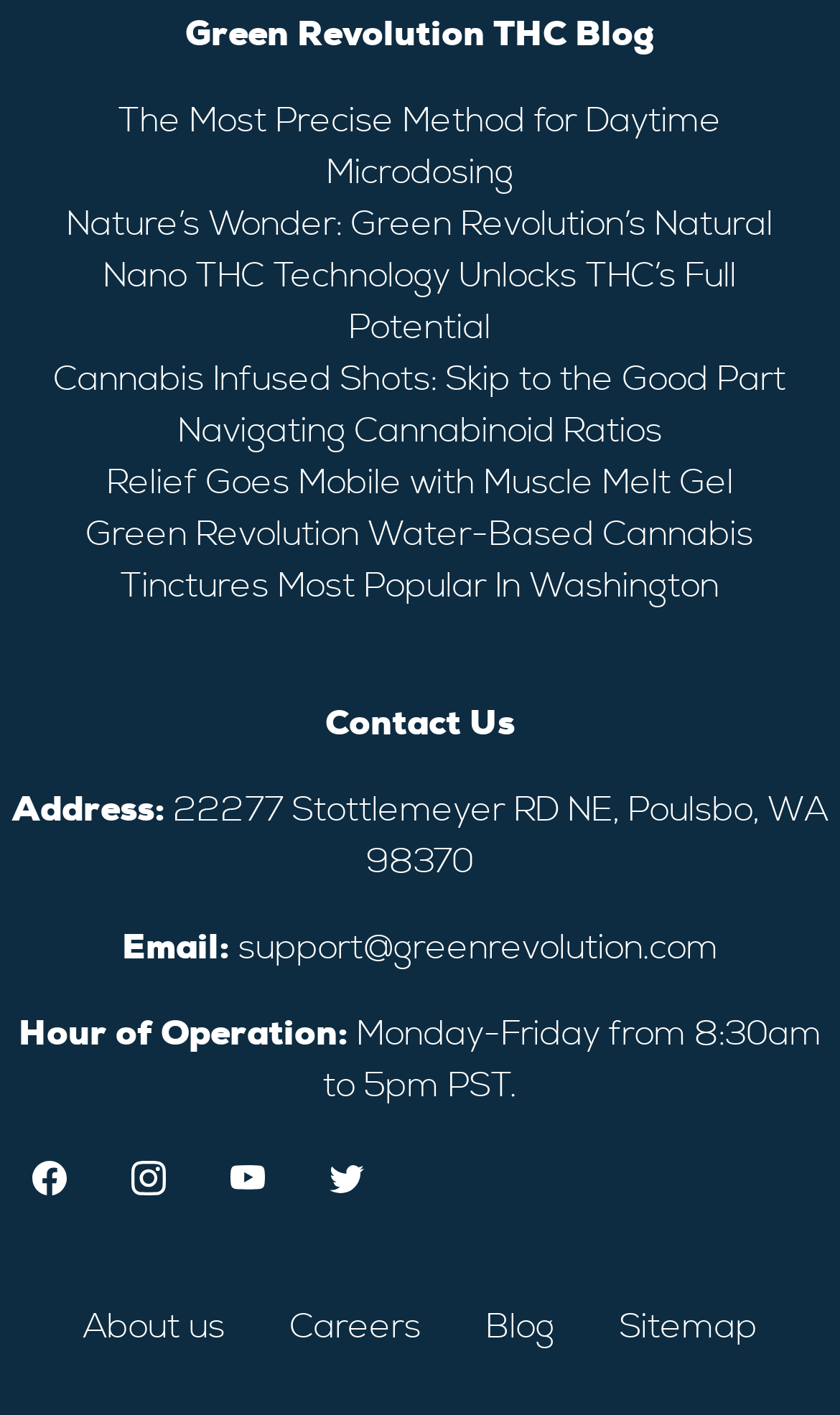What are the hours of operation of Green Revolution?
Carefully analyze the image and provide a thorough answer to the question.

The question asks for the hours of operation of Green Revolution, which can be found in the contact information section of the webpage. The StaticText element with ID 710 has the text 'Monday-Friday from 8:30am to 5pm PST.', which is the answer to this question.